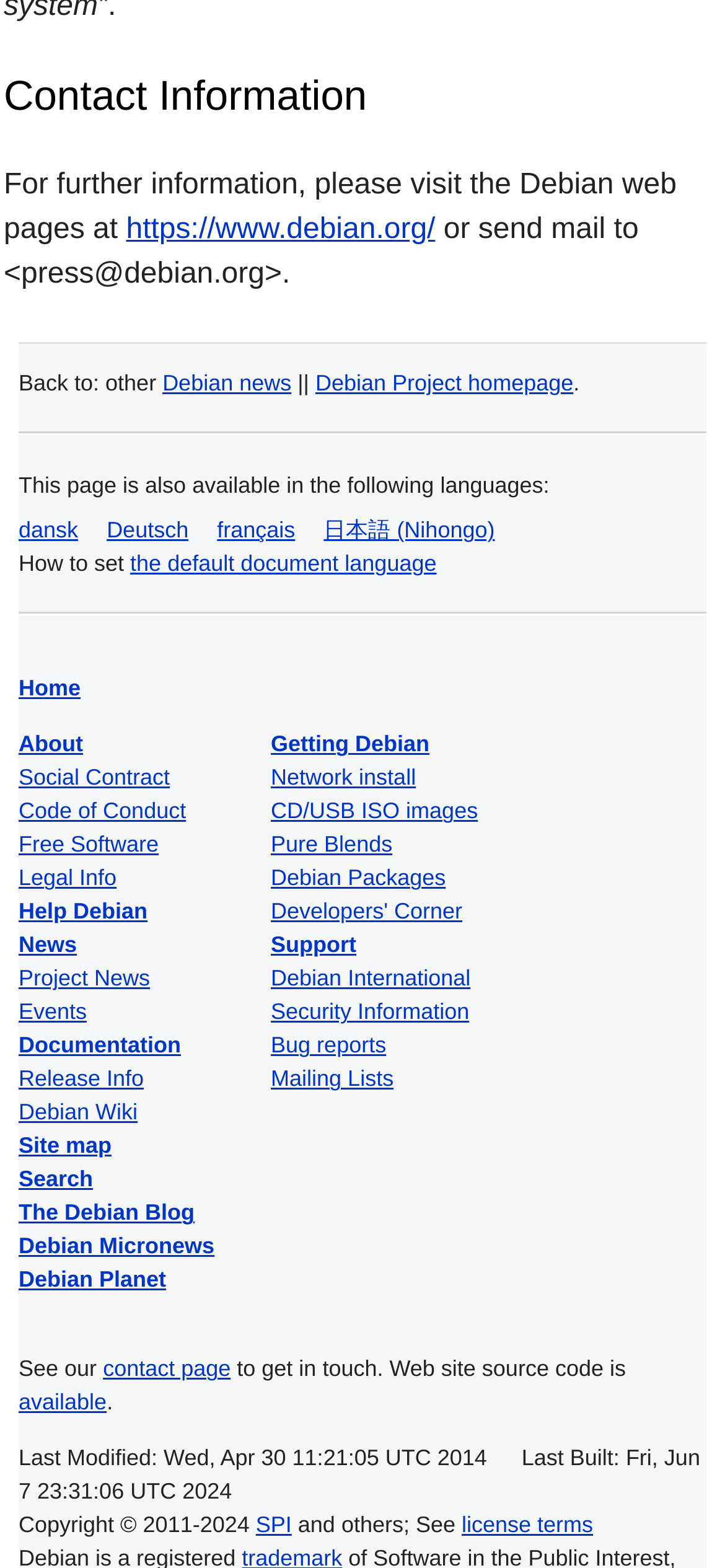Find and provide the bounding box coordinates for the UI element described with: "Debian Packages".

[0.374, 0.552, 0.615, 0.569]